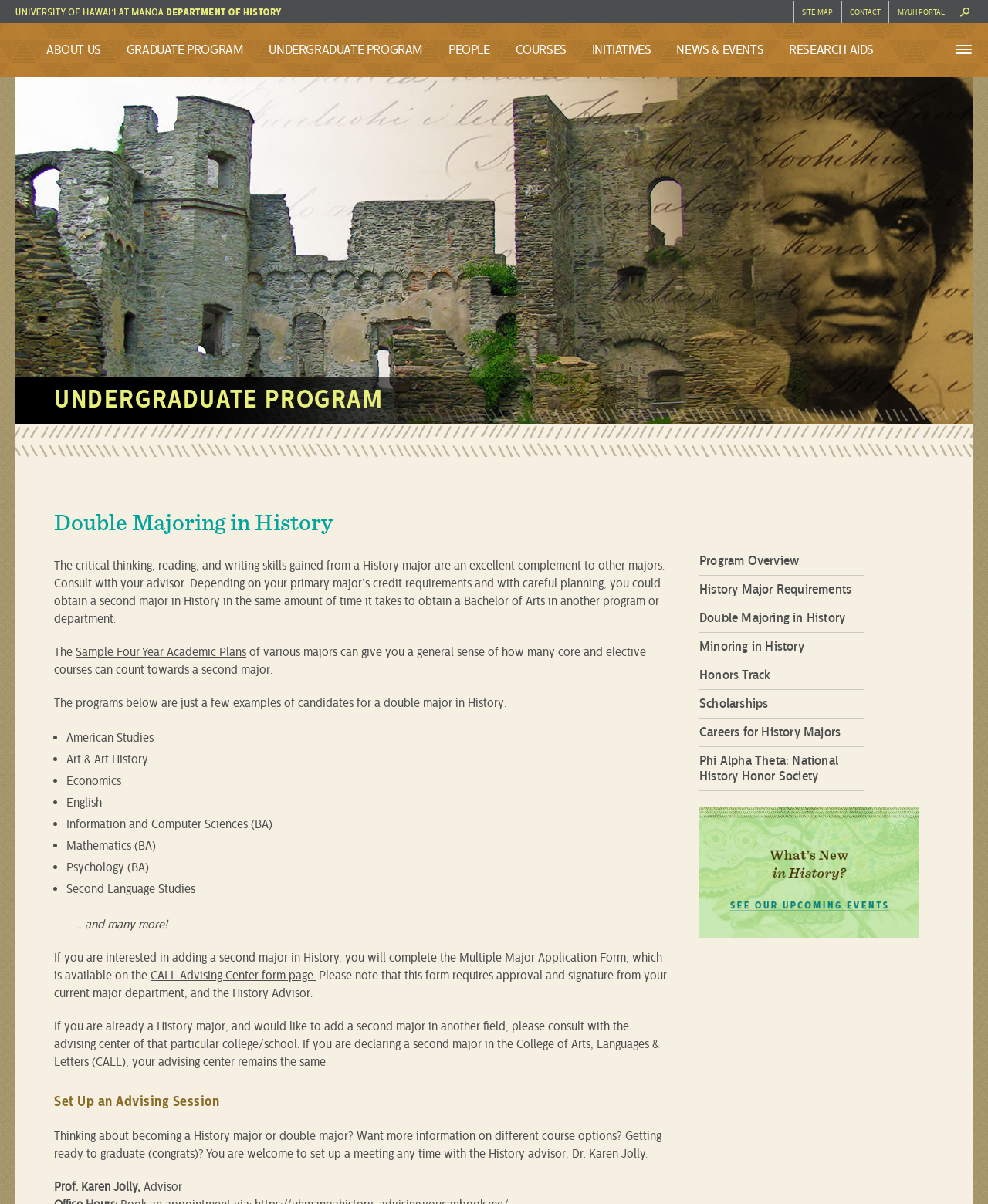Locate the bounding box coordinates of the area to click to fulfill this instruction: "Learn more about the 'American Studies' double major". The bounding box should be presented as four float numbers between 0 and 1, in the order [left, top, right, bottom].

[0.067, 0.606, 0.155, 0.619]